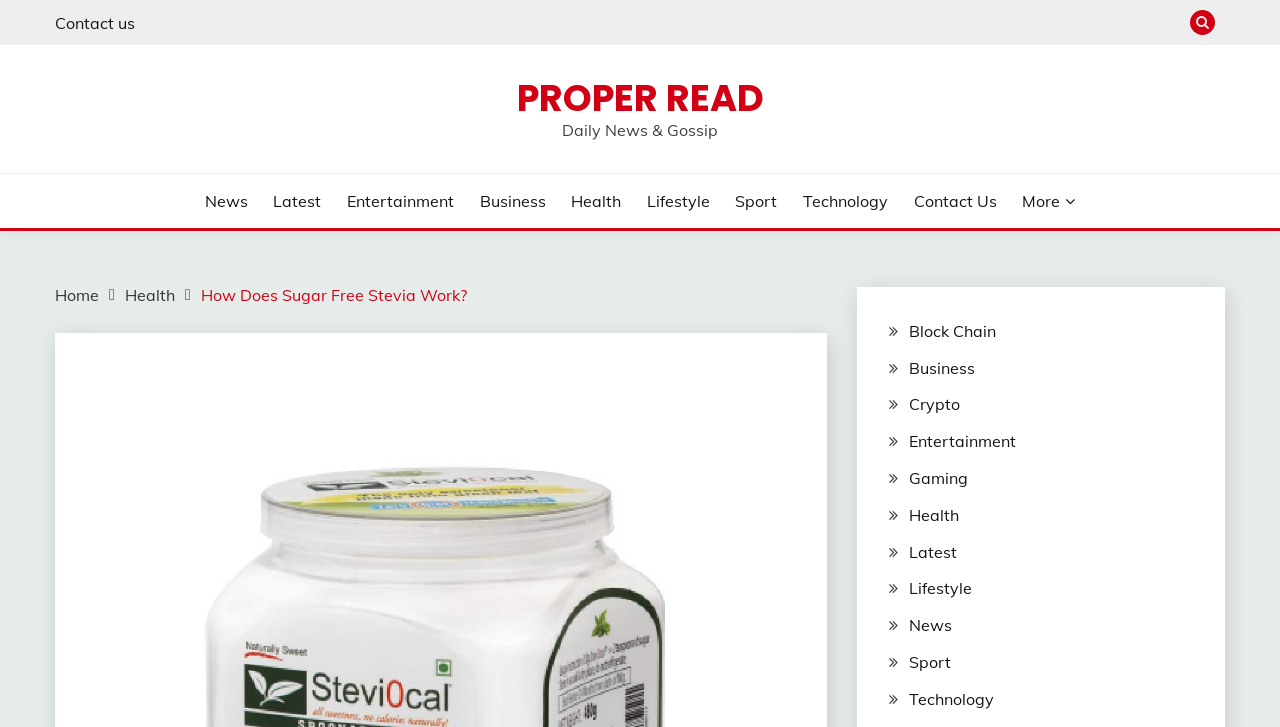Please indicate the bounding box coordinates for the clickable area to complete the following task: "visit home page". The coordinates should be specified as four float numbers between 0 and 1, i.e., [left, top, right, bottom].

[0.043, 0.392, 0.077, 0.419]